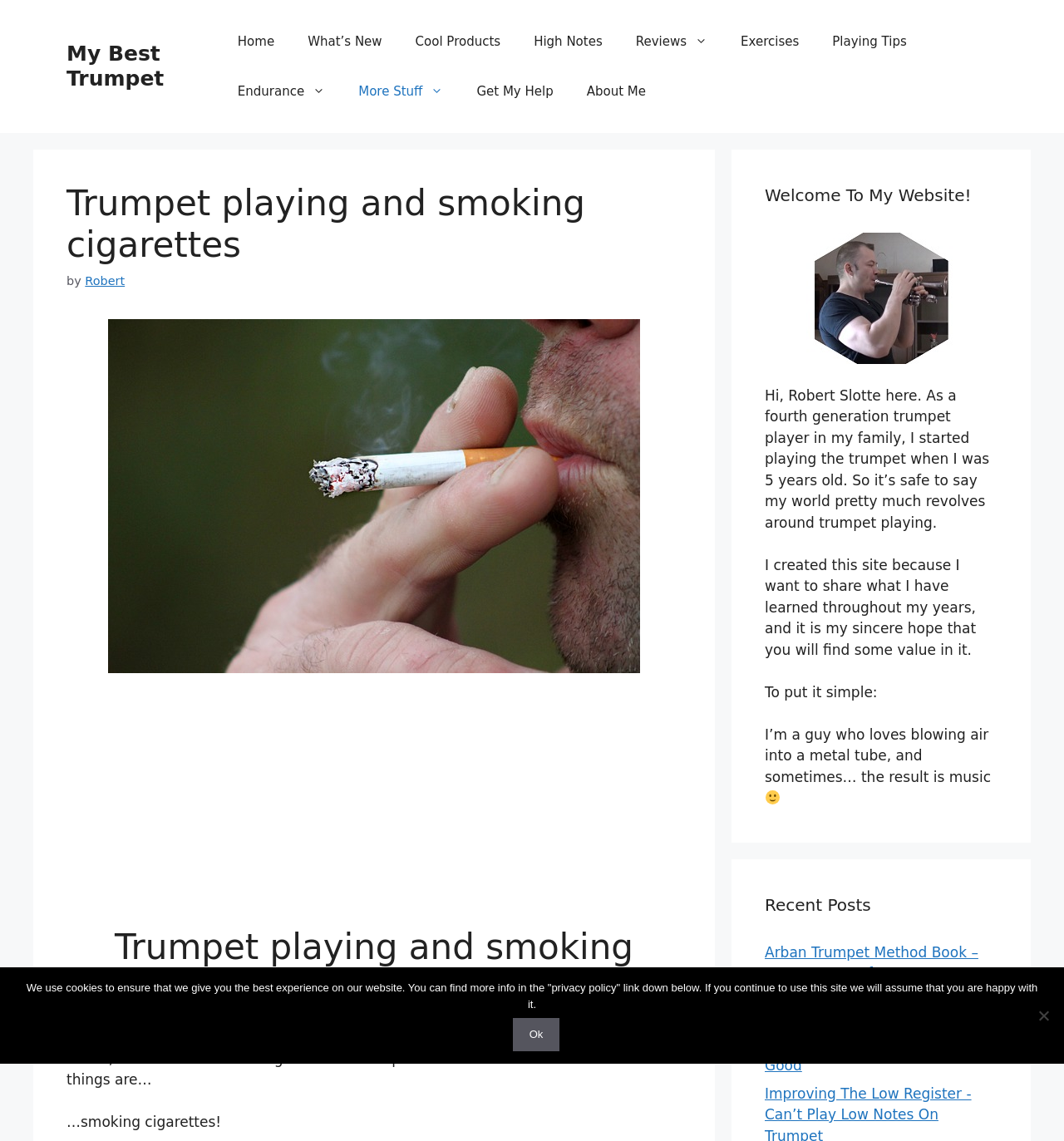Identify the bounding box coordinates necessary to click and complete the given instruction: "Click on the 'Get My Help' link".

[0.432, 0.058, 0.536, 0.102]